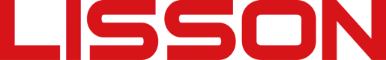Where is the Lisson logo positioned?
We need a detailed and exhaustive answer to the question. Please elaborate.

The logo is positioned prominently on the webpage, it serves to establish brand recognition and connect with customers seeking reliable cosmetic tube products and services.